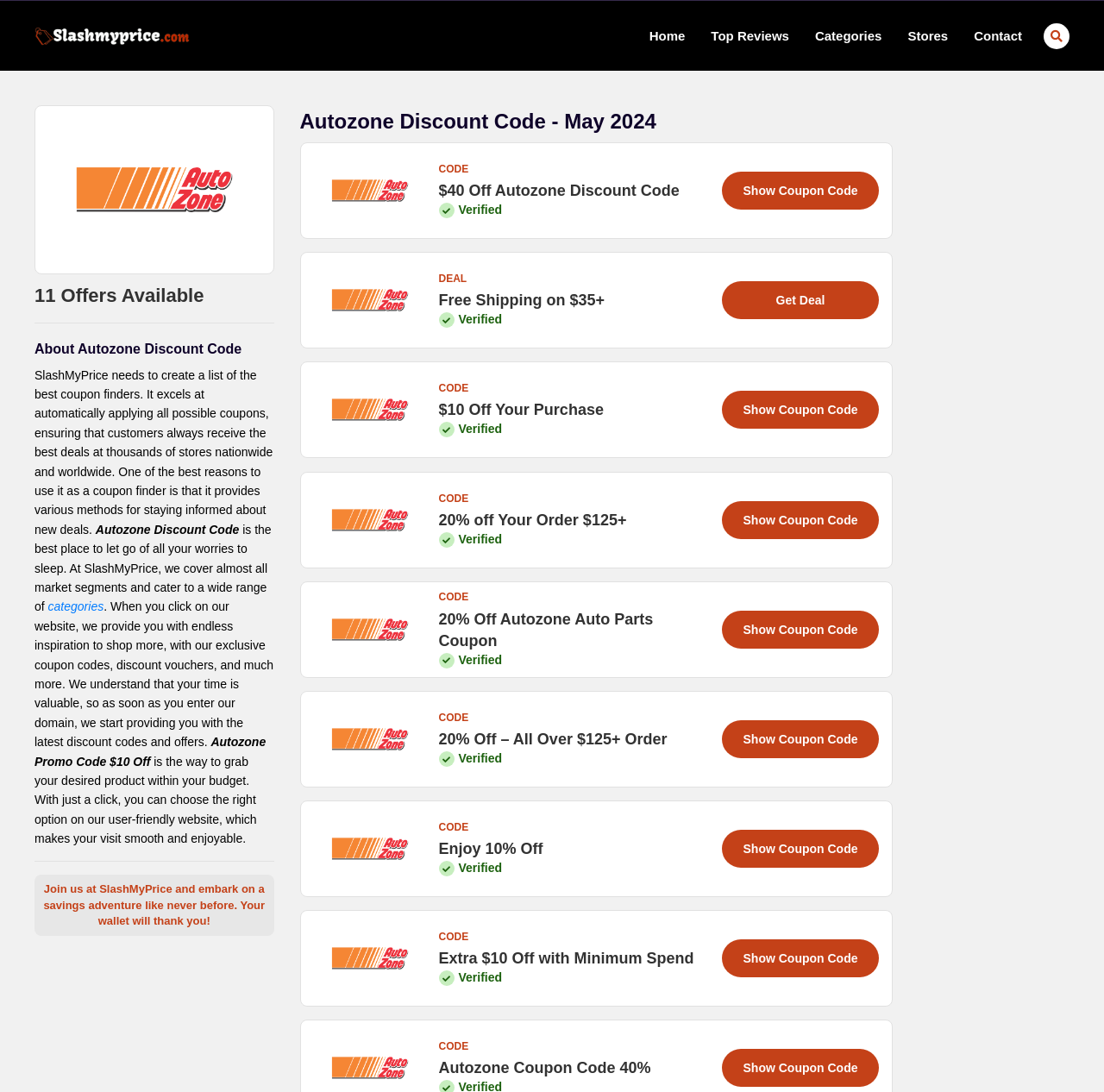Please locate the bounding box coordinates of the element that should be clicked to complete the given instruction: "Click on the 'Top Reviews' link".

[0.644, 0.001, 0.715, 0.065]